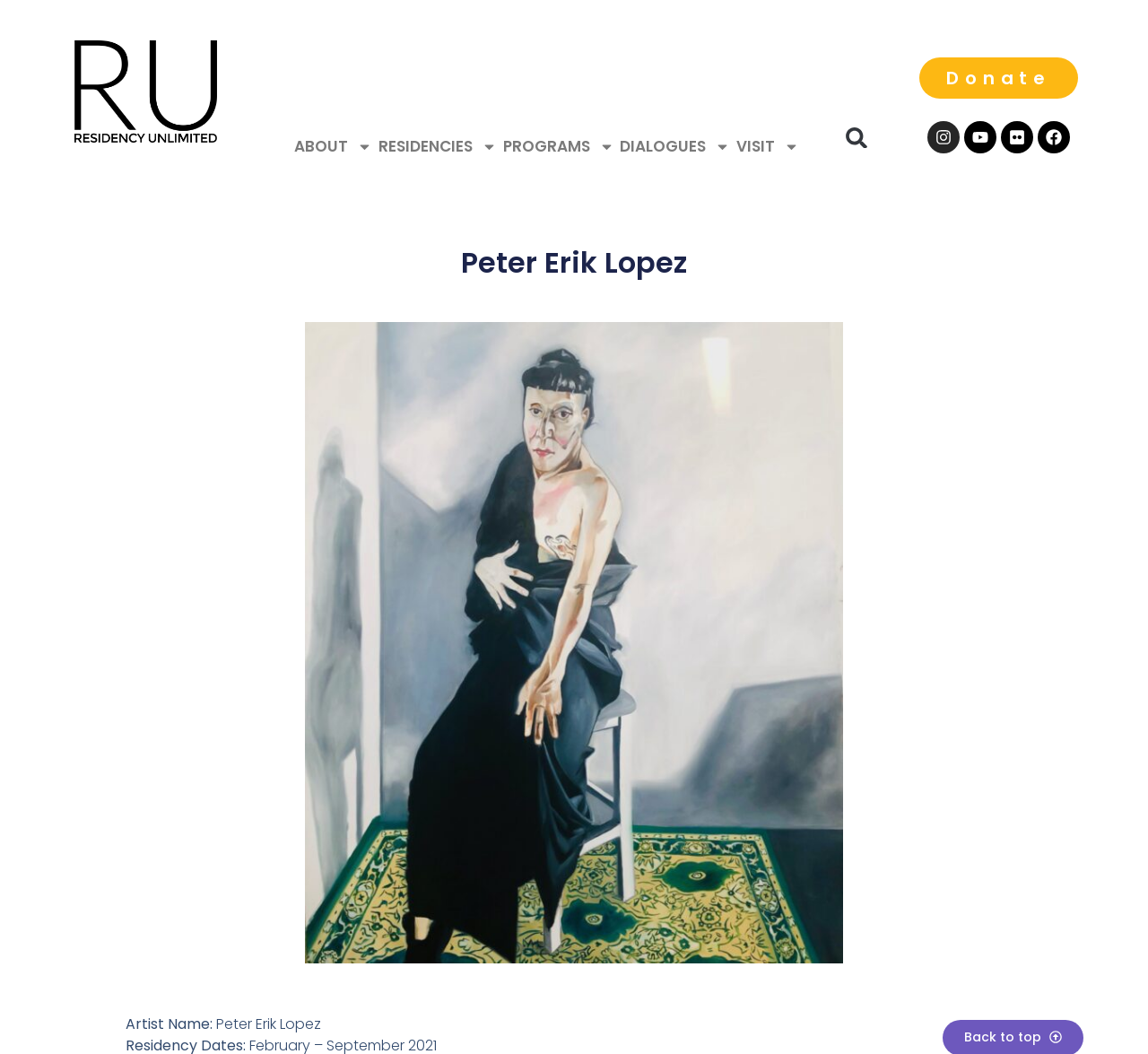How many social media links are present?
Using the image as a reference, give a one-word or short phrase answer.

4